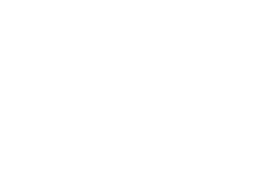Please give a concise answer to this question using a single word or phrase: 
When was the article published?

April 19, 2024